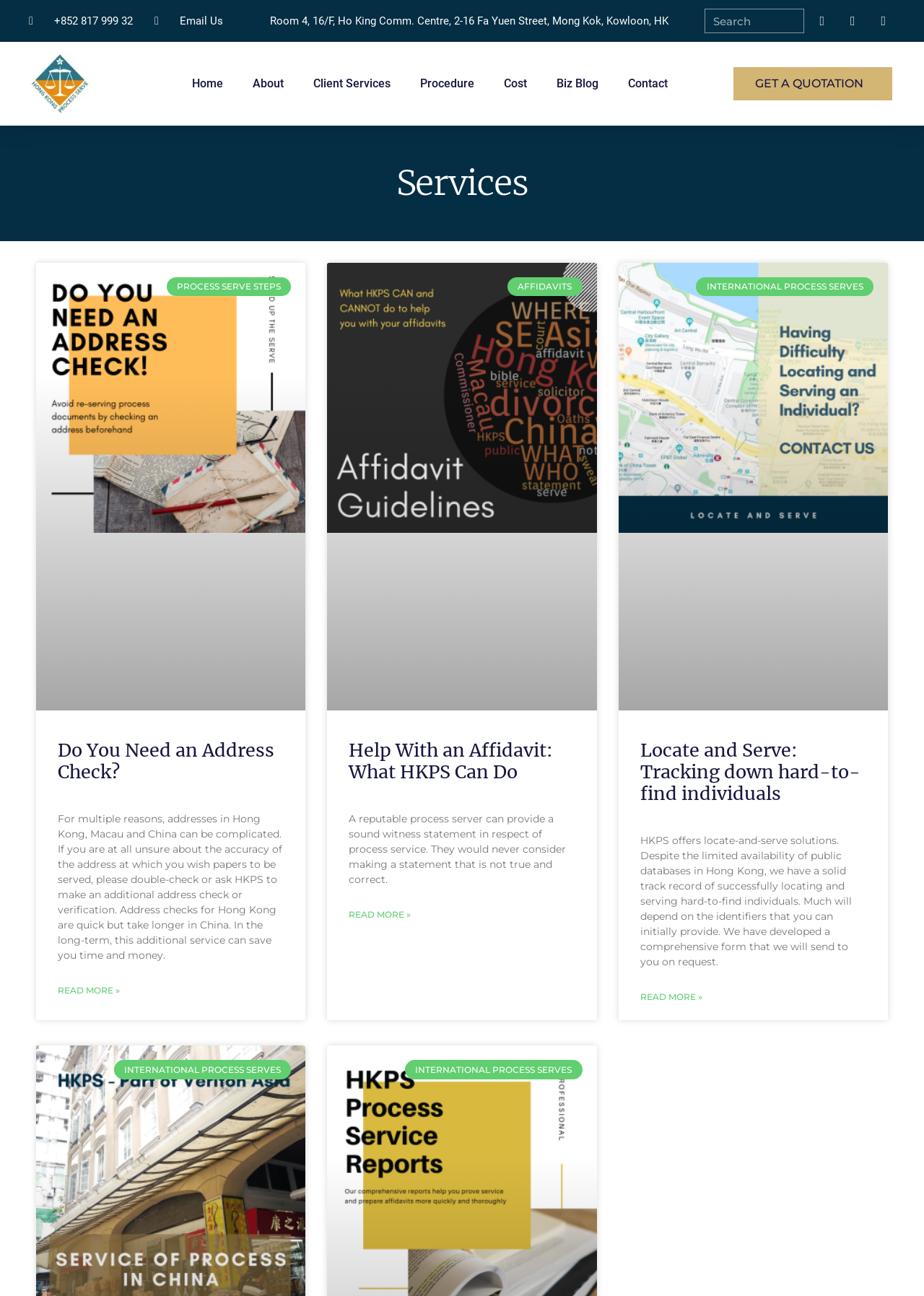Show me the bounding box coordinates of the clickable region to achieve the task as per the instruction: "Learn about Help With an Affidavit: What HKPS Can Do".

[0.378, 0.699, 0.445, 0.713]